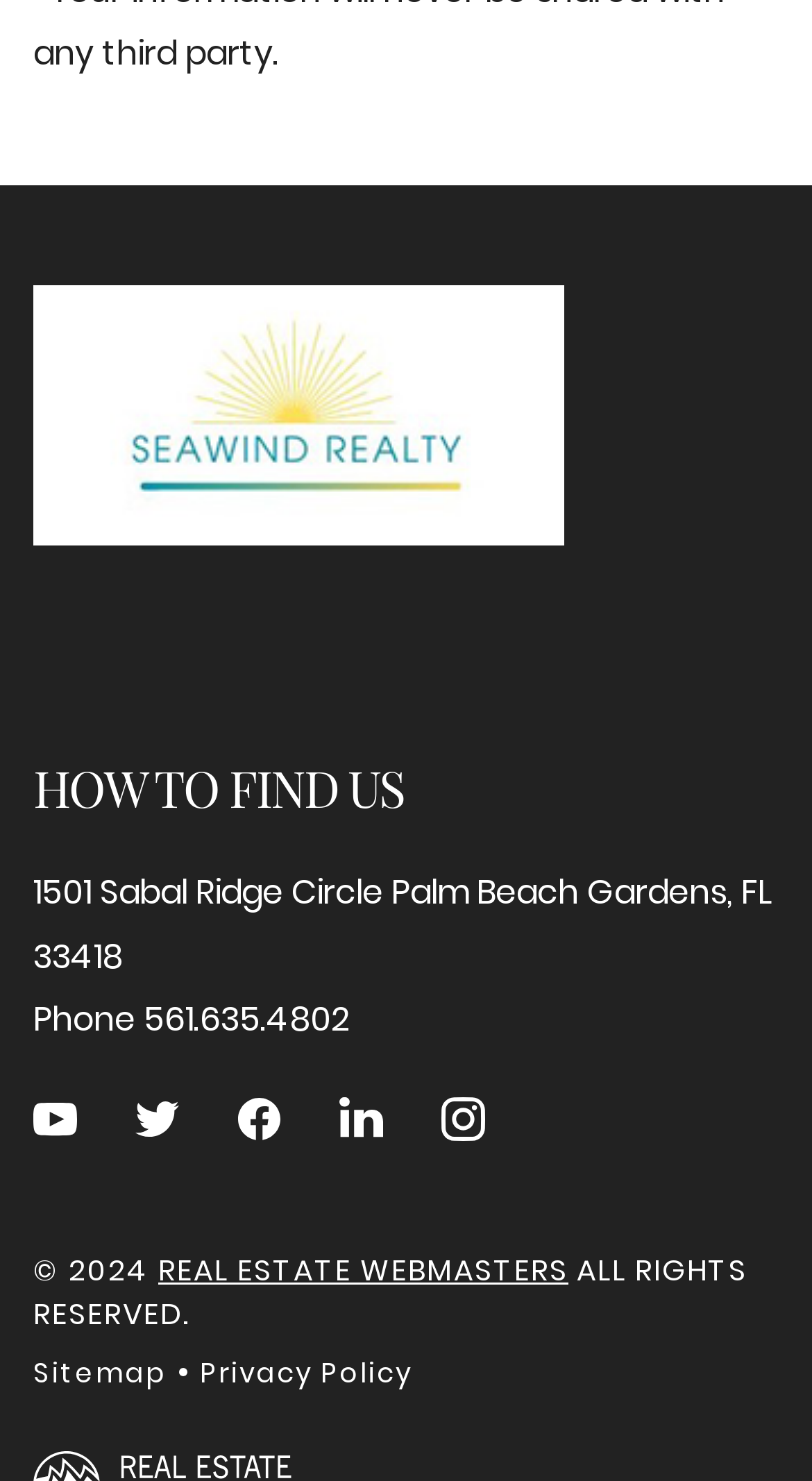Identify the bounding box coordinates of the element to click to follow this instruction: 'Follow us on Youtube'. Ensure the coordinates are four float values between 0 and 1, provided as [left, top, right, bottom].

[0.041, 0.74, 0.095, 0.771]